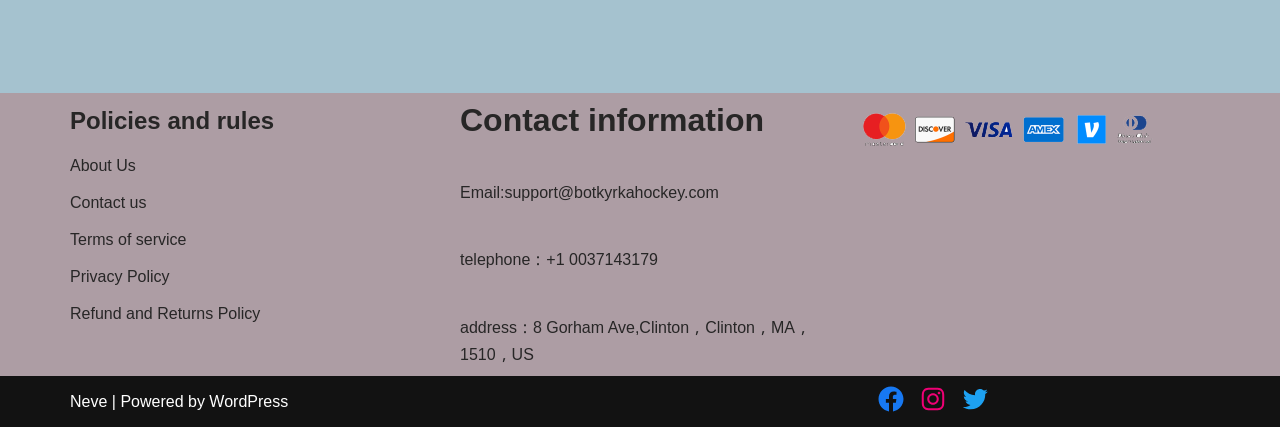Determine the bounding box coordinates of the clickable region to execute the instruction: "Learn about Terms of service". The coordinates should be four float numbers between 0 and 1, denoted as [left, top, right, bottom].

[0.055, 0.541, 0.146, 0.581]